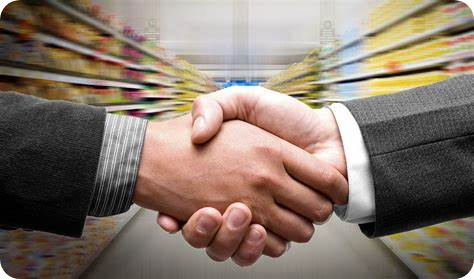Give a detailed account of the visual elements in the image.

This image captures a dynamic handshake between two individuals, symbolizing partnership and collaboration within the food industry. Set against a blurred backdrop of shelves stocked with various products, it visually represents the essence of business dealings, networking, and the establishment of international food brokerage connections. The handshake conveys trust and mutual agreement, reflecting MadenLebanon's role in bridging cultures and facilitating trade between Lebanese producers and markets in the United States, South America, and Canada. The context emphasizes the importance of collaboration in ensuring a smooth exchange of products and ideas in the complex landscape of the global food market.